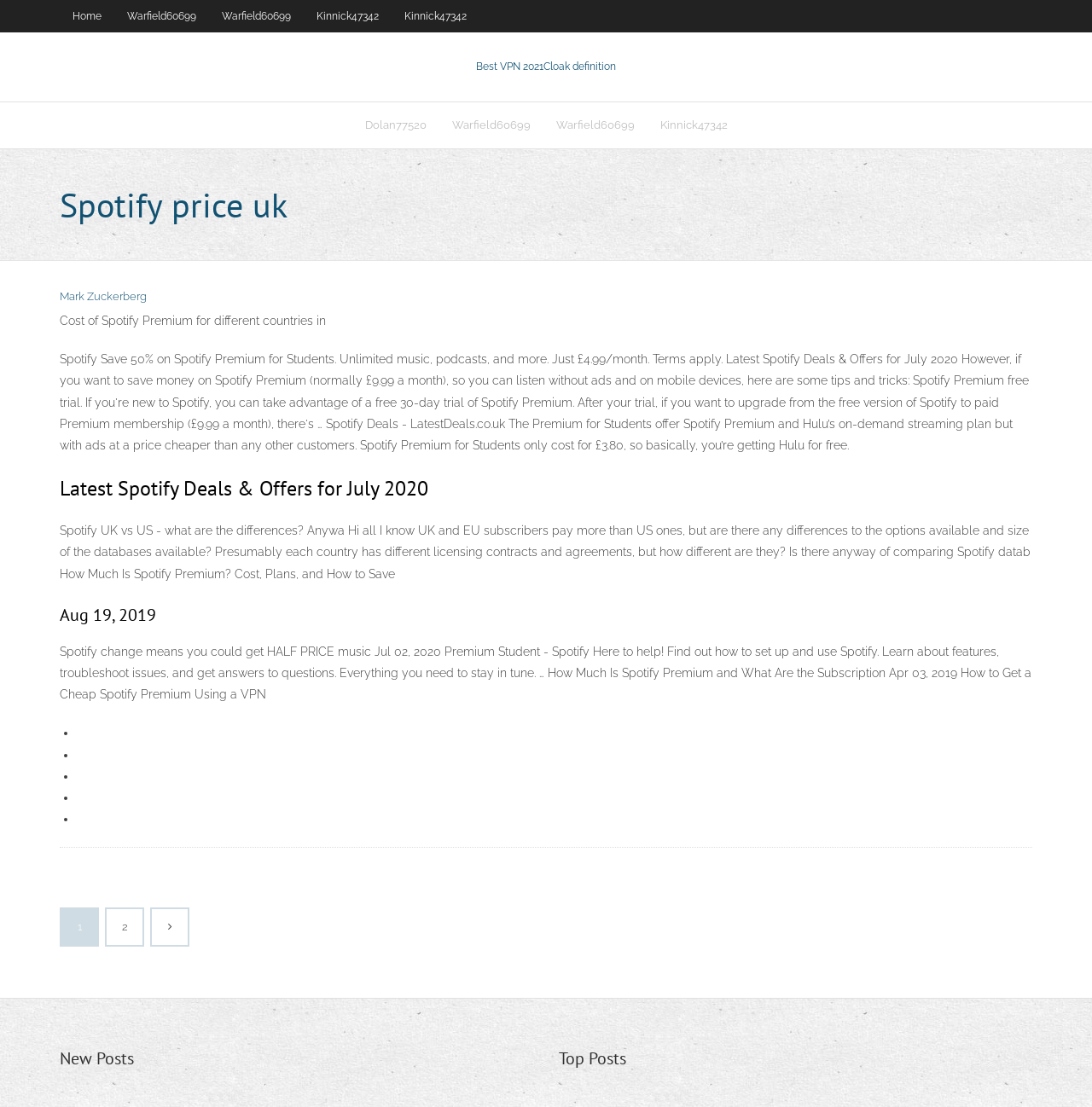Show the bounding box coordinates for the element that needs to be clicked to execute the following instruction: "View new posts". Provide the coordinates in the form of four float numbers between 0 and 1, i.e., [left, top, right, bottom].

[0.055, 0.945, 0.123, 0.968]